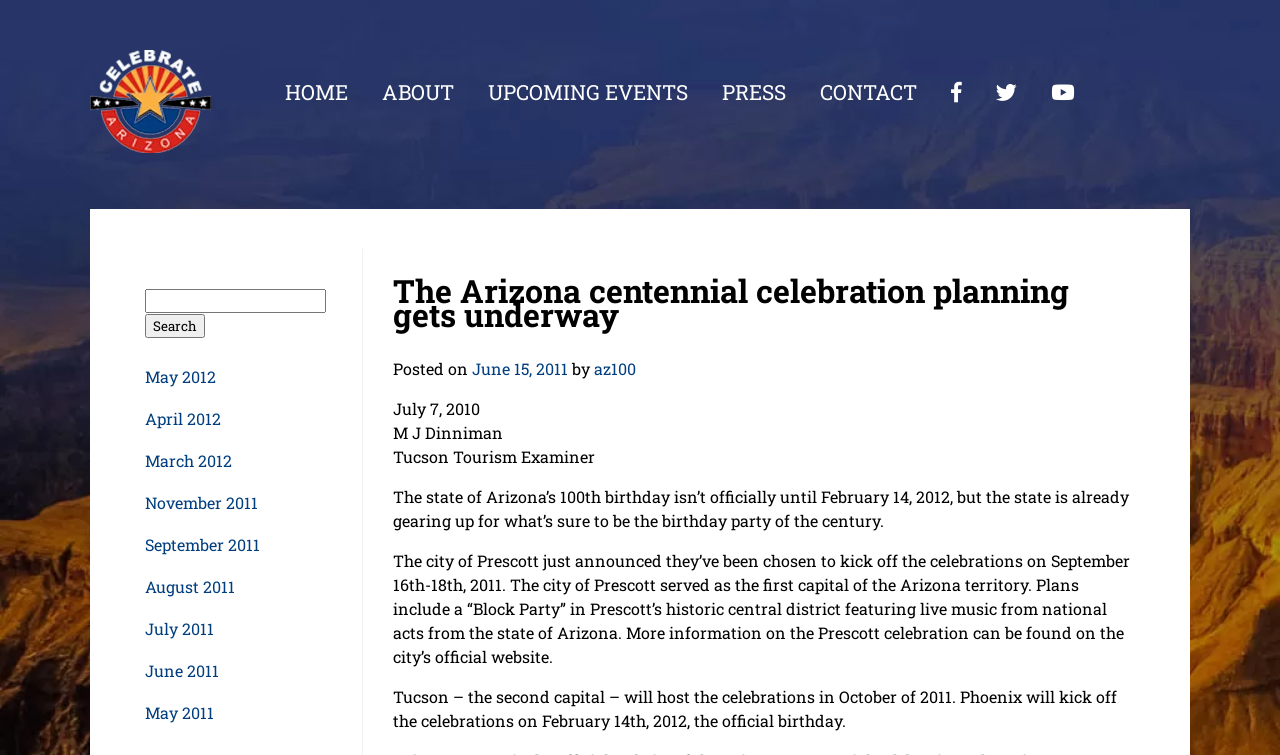What is the purpose of the search bar?
Based on the image, answer the question with a single word or brief phrase.

To search for events